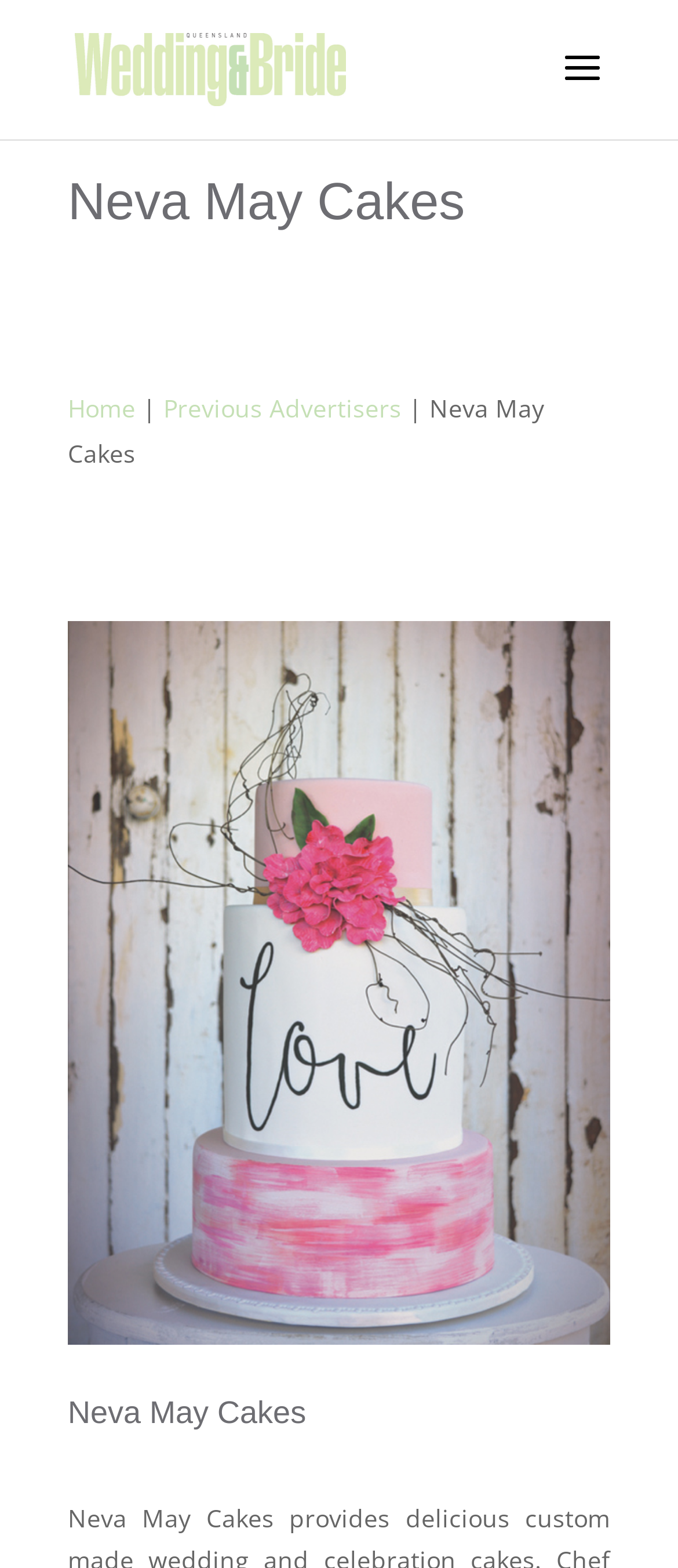What is the text of the first link? Look at the image and give a one-word or short phrase answer.

Queensland Wedding and Bride Magazine